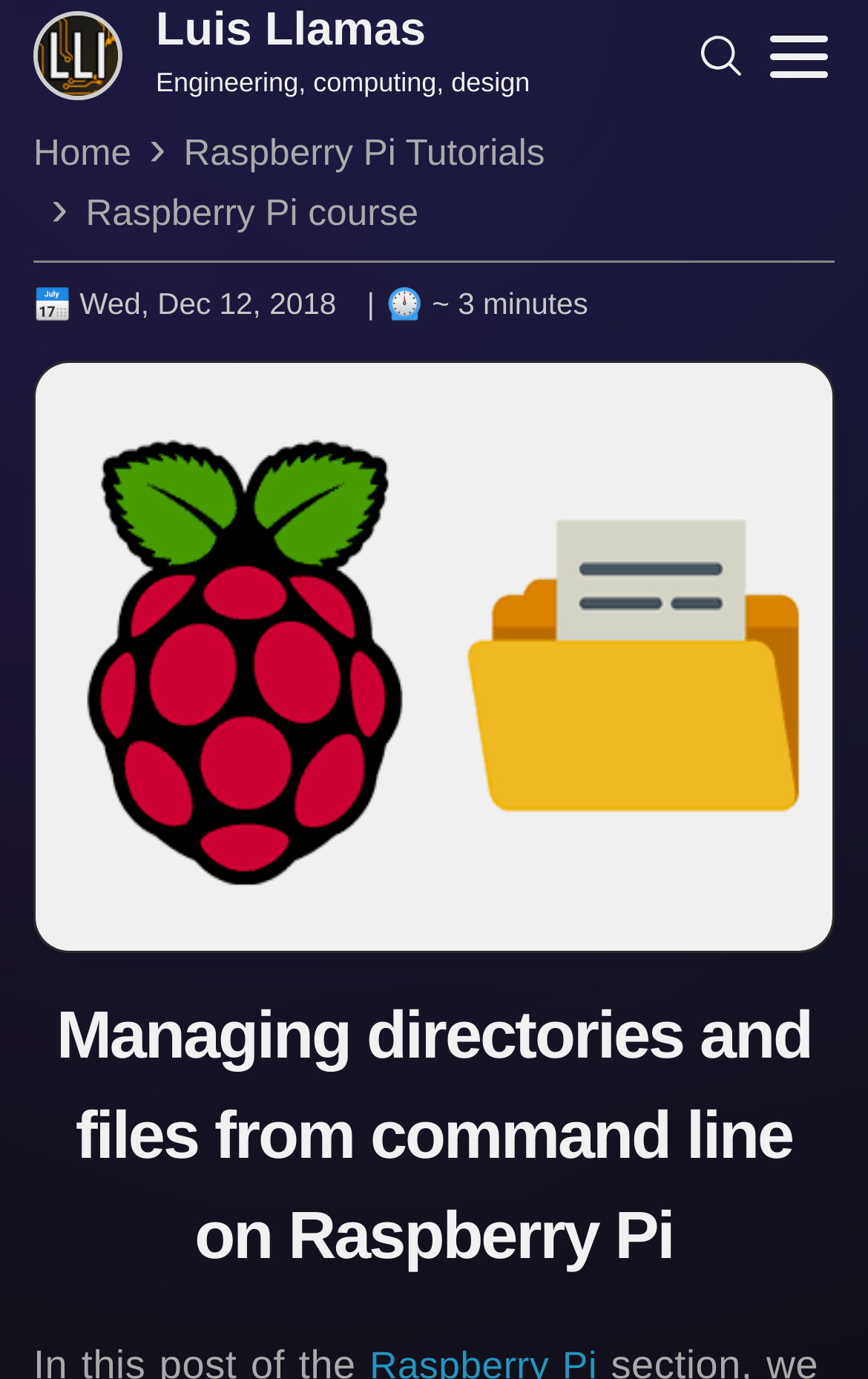Provide a single word or phrase answer to the question: 
How long does it take to read the article?

3 minutes